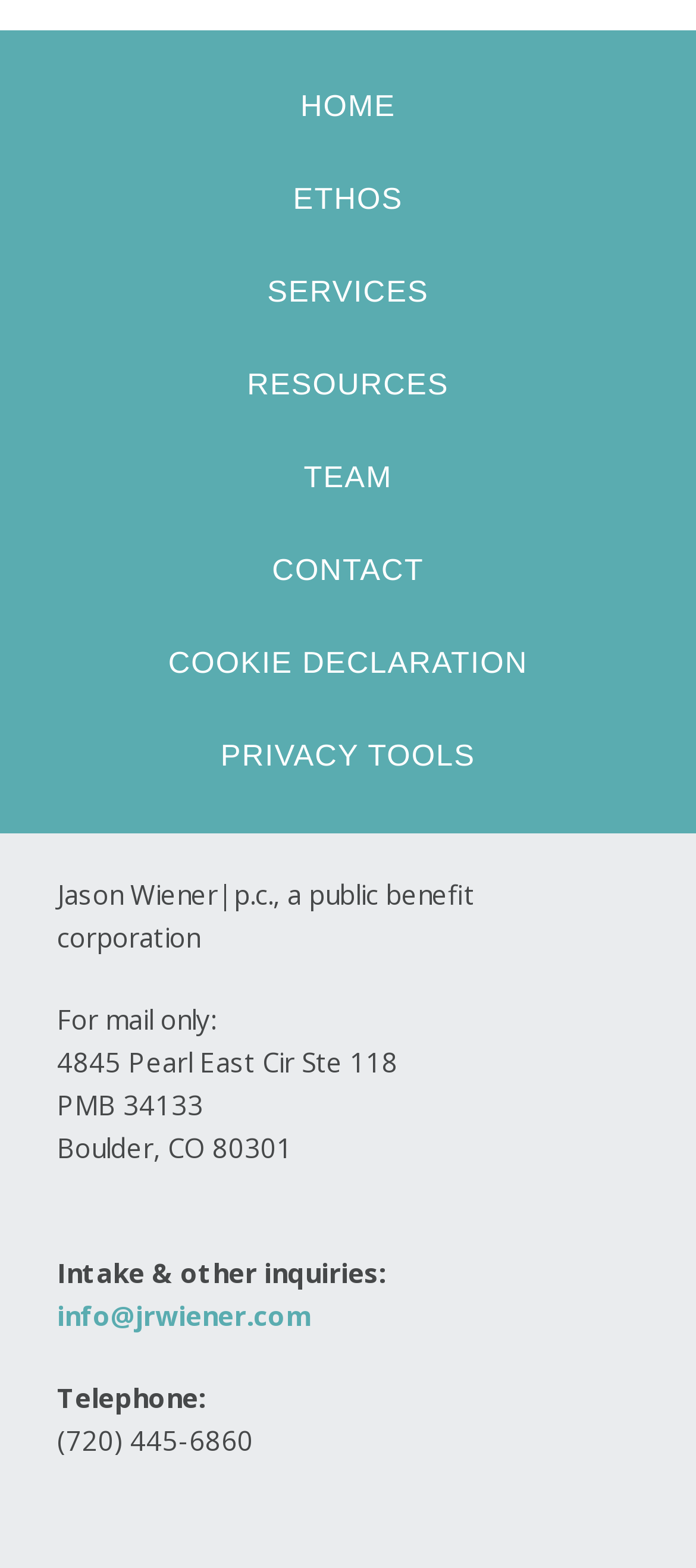How many navigation links are at the top of the page?
Analyze the image and provide a thorough answer to the question.

The number of navigation links is obtained by counting the link elements at the top of the page, which are 'HOME', 'ETHOS', 'SERVICES', 'RESOURCES', 'TEAM', 'CONTACT', and 'COOKIE DECLARATION'.